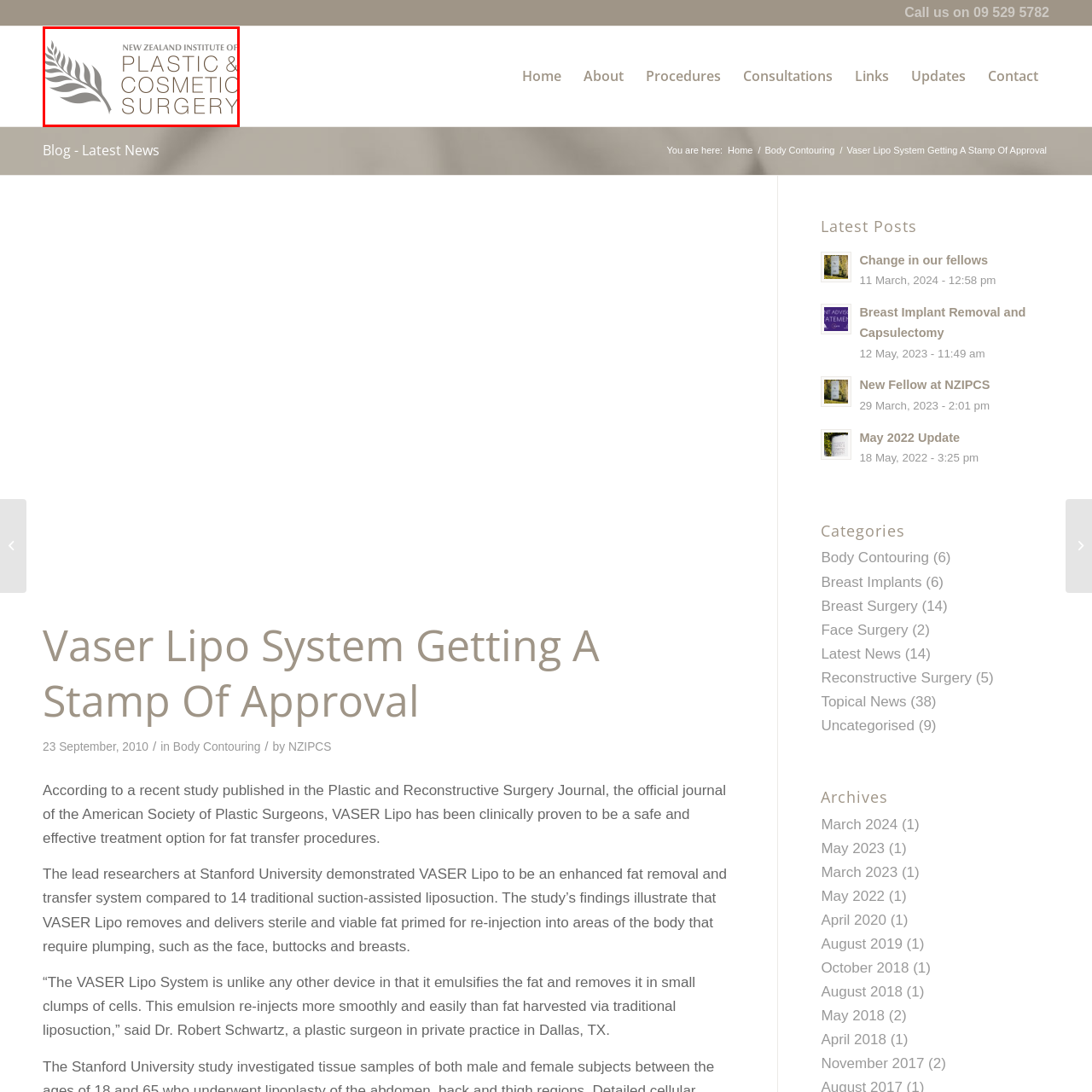Examine the image within the red border, What is the primary focus of the institute? 
Please provide a one-word or one-phrase answer.

Plastic and cosmetic surgery